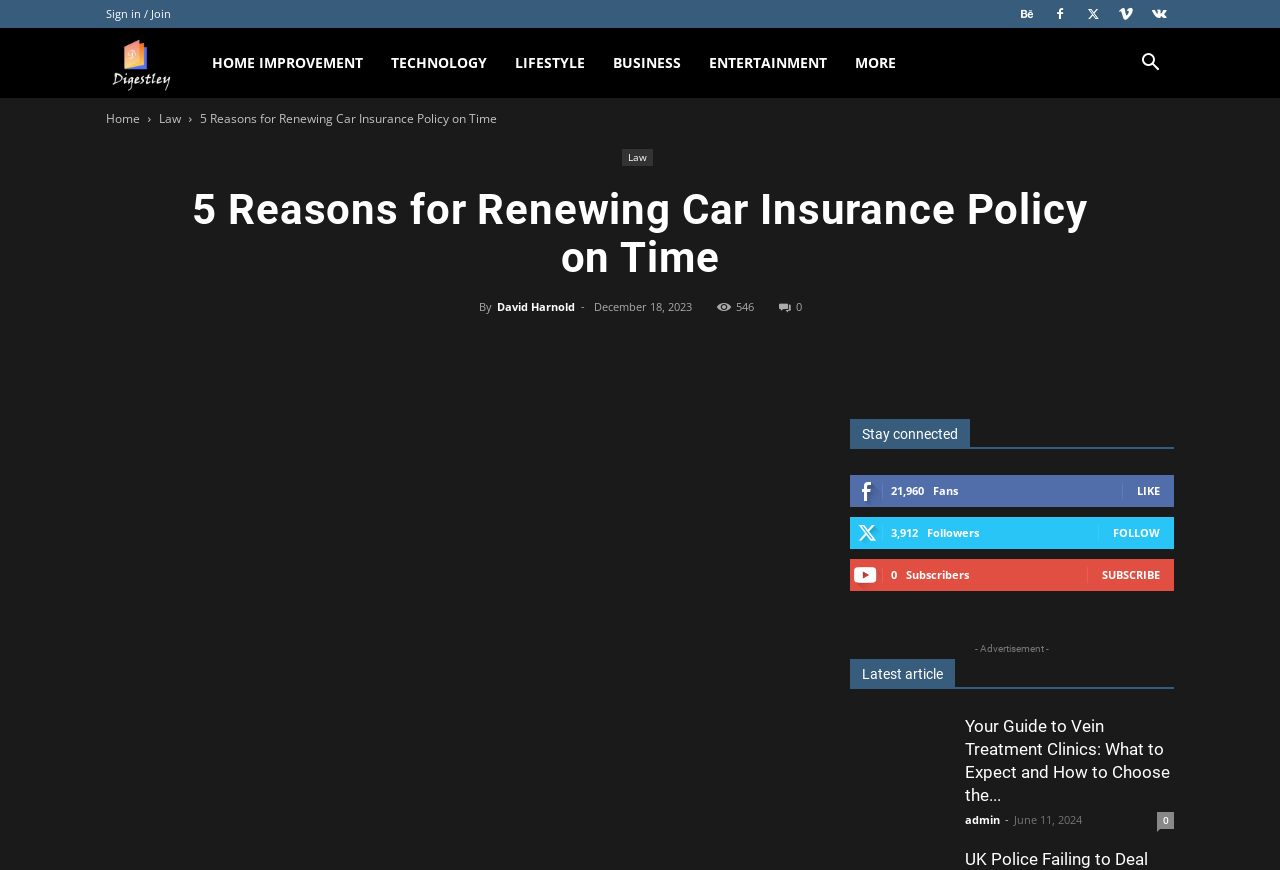Provide an in-depth caption for the webpage.

This webpage appears to be a blog or article page focused on car insurance, with the title "5 Reasons for Renewing Car Insurance Policy on Time". At the top, there is a navigation bar with links to "Sign in / Join", "Digestley", and various categories like "HOME IMPROVEMENT", "TECHNOLOGY", and "ENTERTAINMENT". On the right side of the navigation bar, there is a search button.

Below the navigation bar, there is a header section with a title "5 Reasons for Renewing Car Insurance Policy on Time" and a byline "By David Harnold" with a date "December 18, 2023". The article content is not explicitly described in the accessibility tree, but it likely follows this header section.

On the right side of the page, there is a section with social media links and statistics, including the number of fans, followers, and subscribers. There are also links to "LIKE", "FOLLOW", and "SUBSCRIBE".

Further down the page, there is an advertisement section with a heading "- Advertisement -". Below the advertisement, there is a section with a heading "Latest article" and a featured article with a title "Your Guide to Vein Treatment Clinics: What to Expect and How to Choose the...". The article is attributed to "admin" and has a date "June 11, 2024".